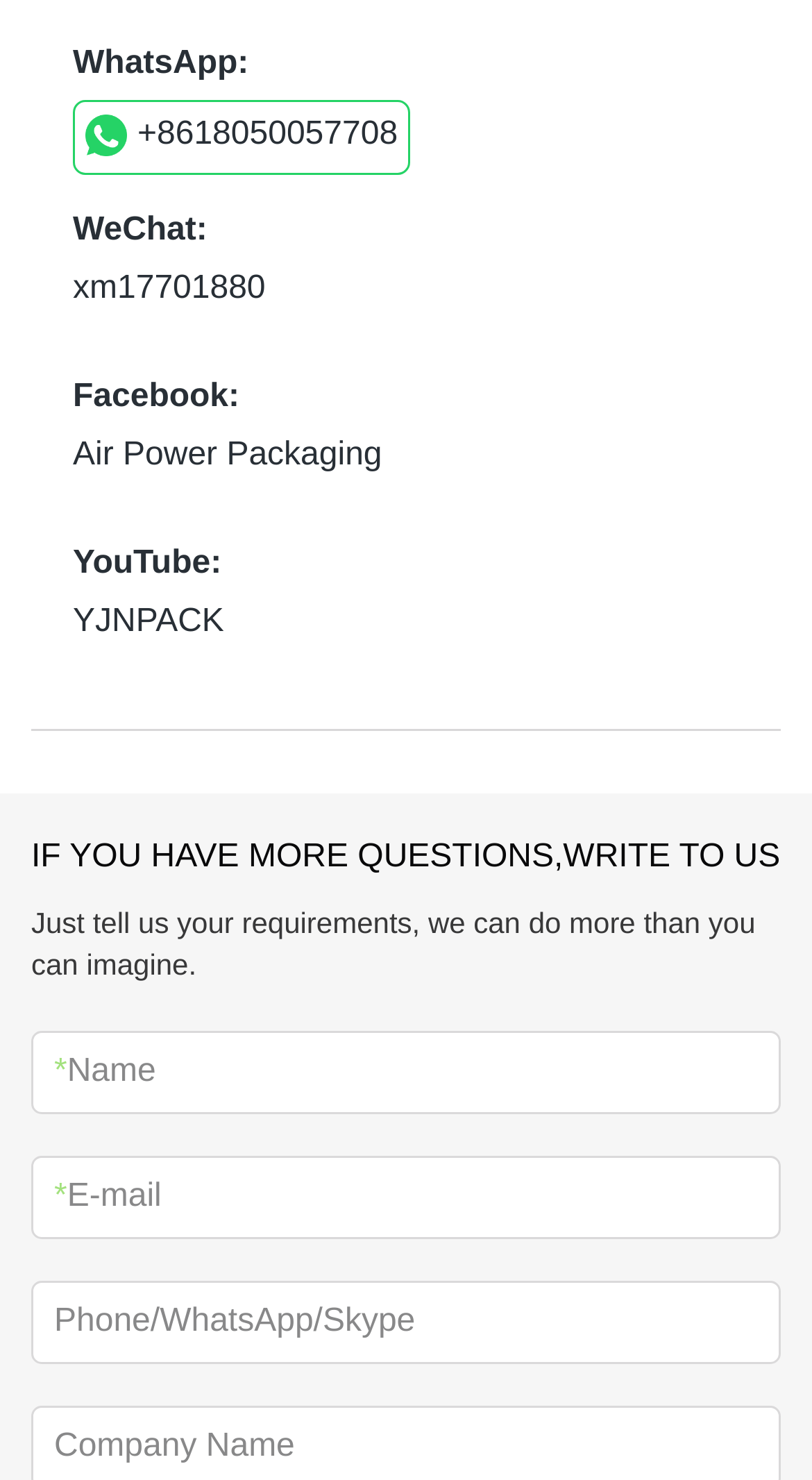Determine the bounding box for the UI element described here: "+8618050057708".

[0.09, 0.068, 0.505, 0.119]